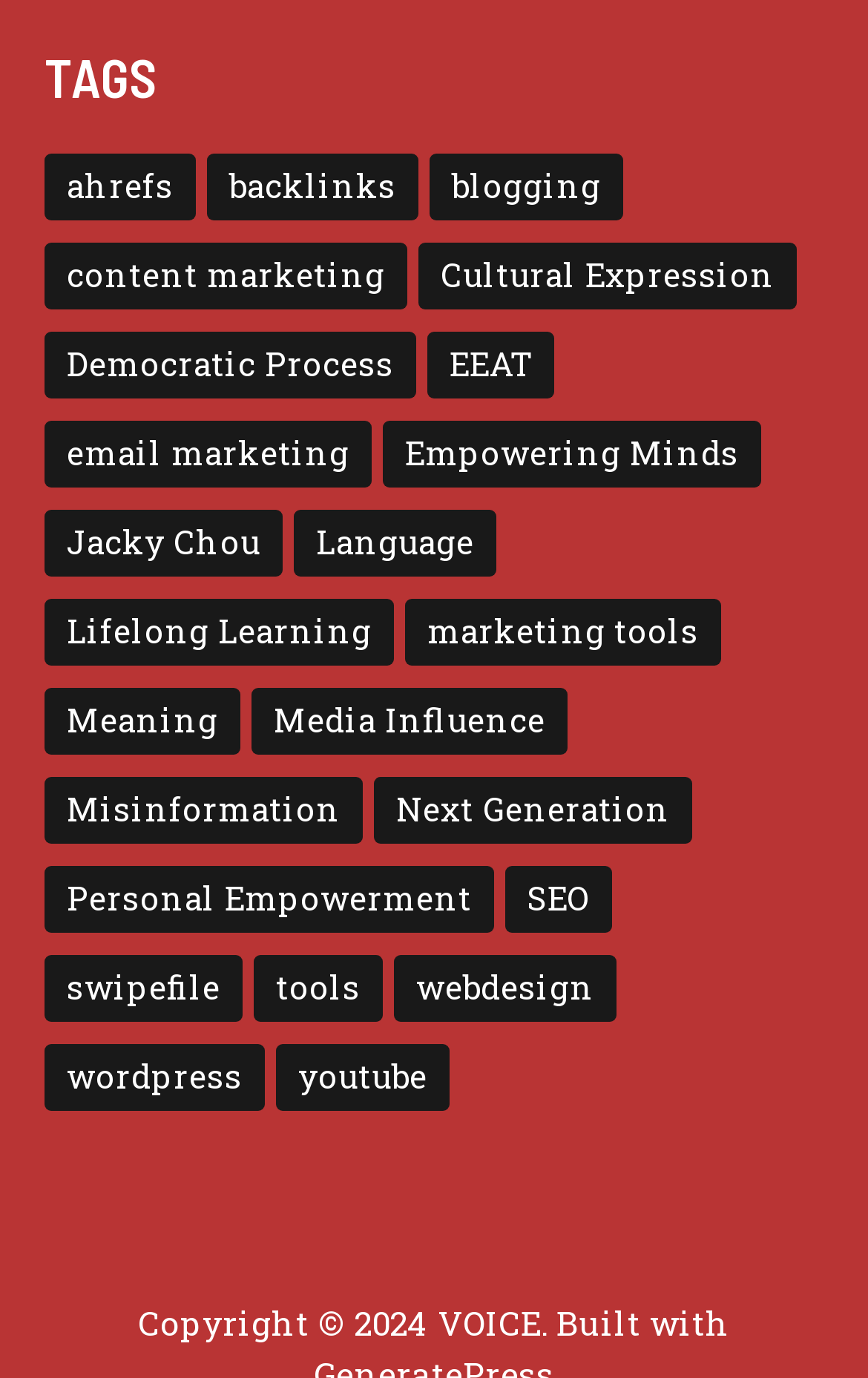Locate the bounding box of the UI element with the following description: "Next Generation".

[0.431, 0.564, 0.797, 0.613]